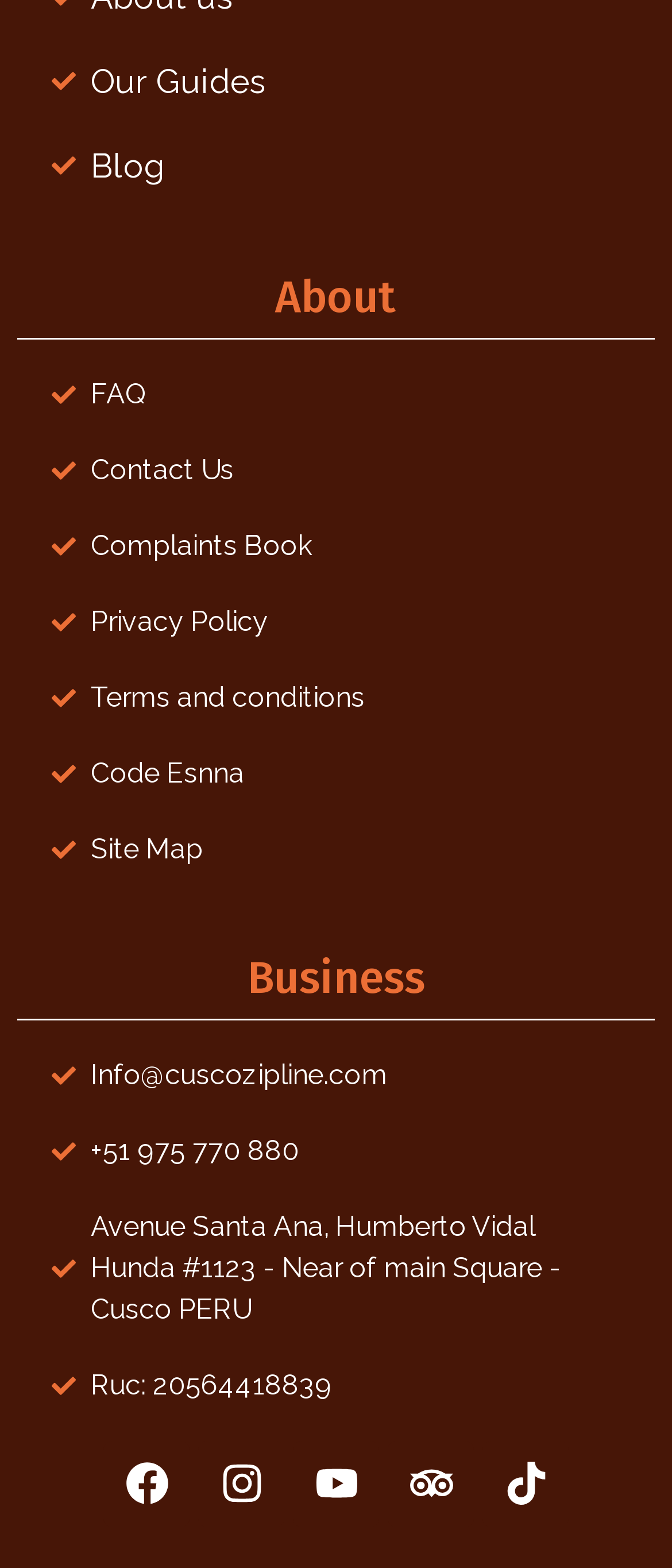Please find and report the bounding box coordinates of the element to click in order to perform the following action: "Click on the 'Blog' link". The coordinates should be expressed as four float numbers between 0 and 1, in the format [left, top, right, bottom].

[0.077, 0.09, 0.923, 0.121]